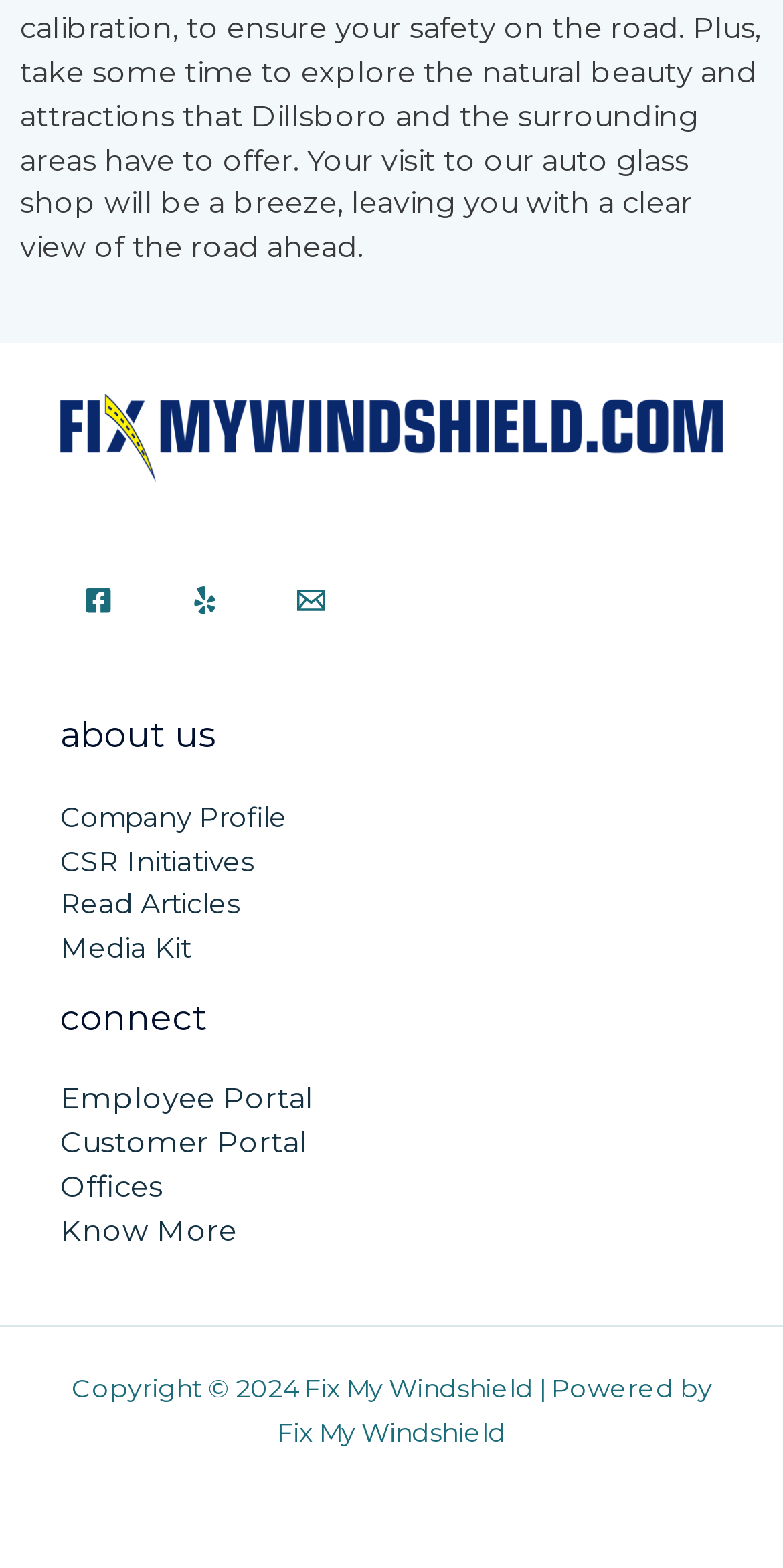What is the company's social media platform? Based on the screenshot, please respond with a single word or phrase.

Facebook